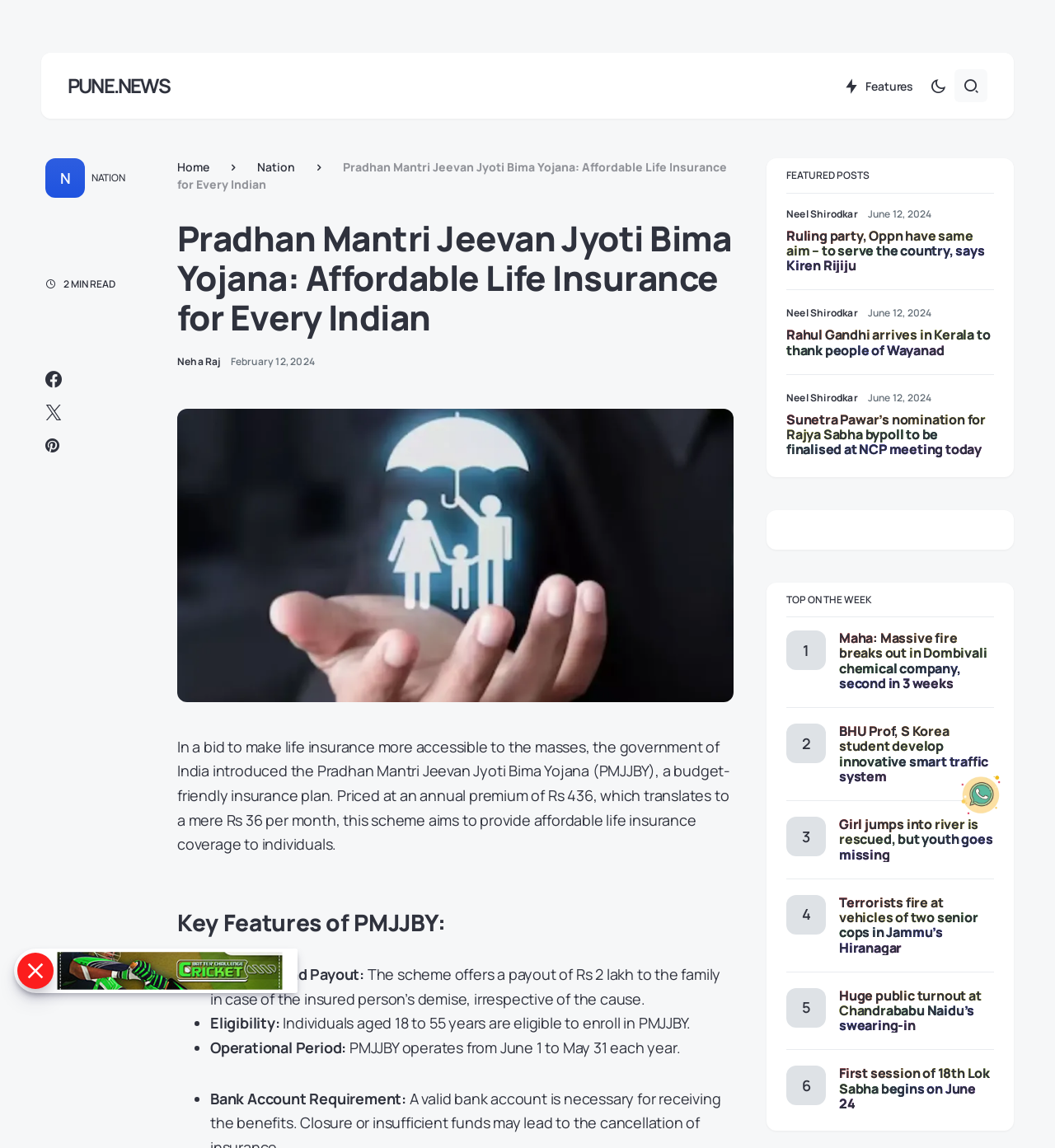Locate the bounding box of the UI element described in the following text: "Neha Raj".

[0.168, 0.308, 0.209, 0.321]